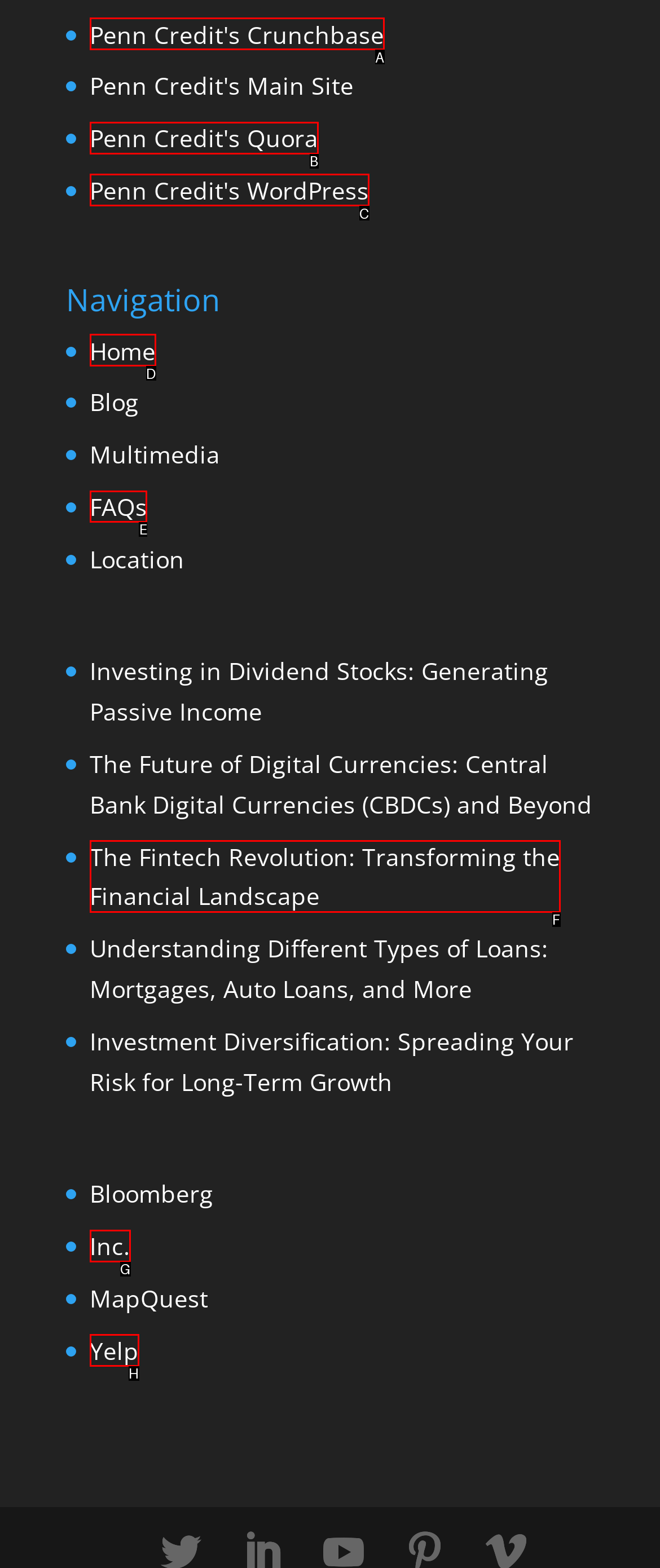Which option should be clicked to execute the task: check FAQs?
Reply with the letter of the chosen option.

E